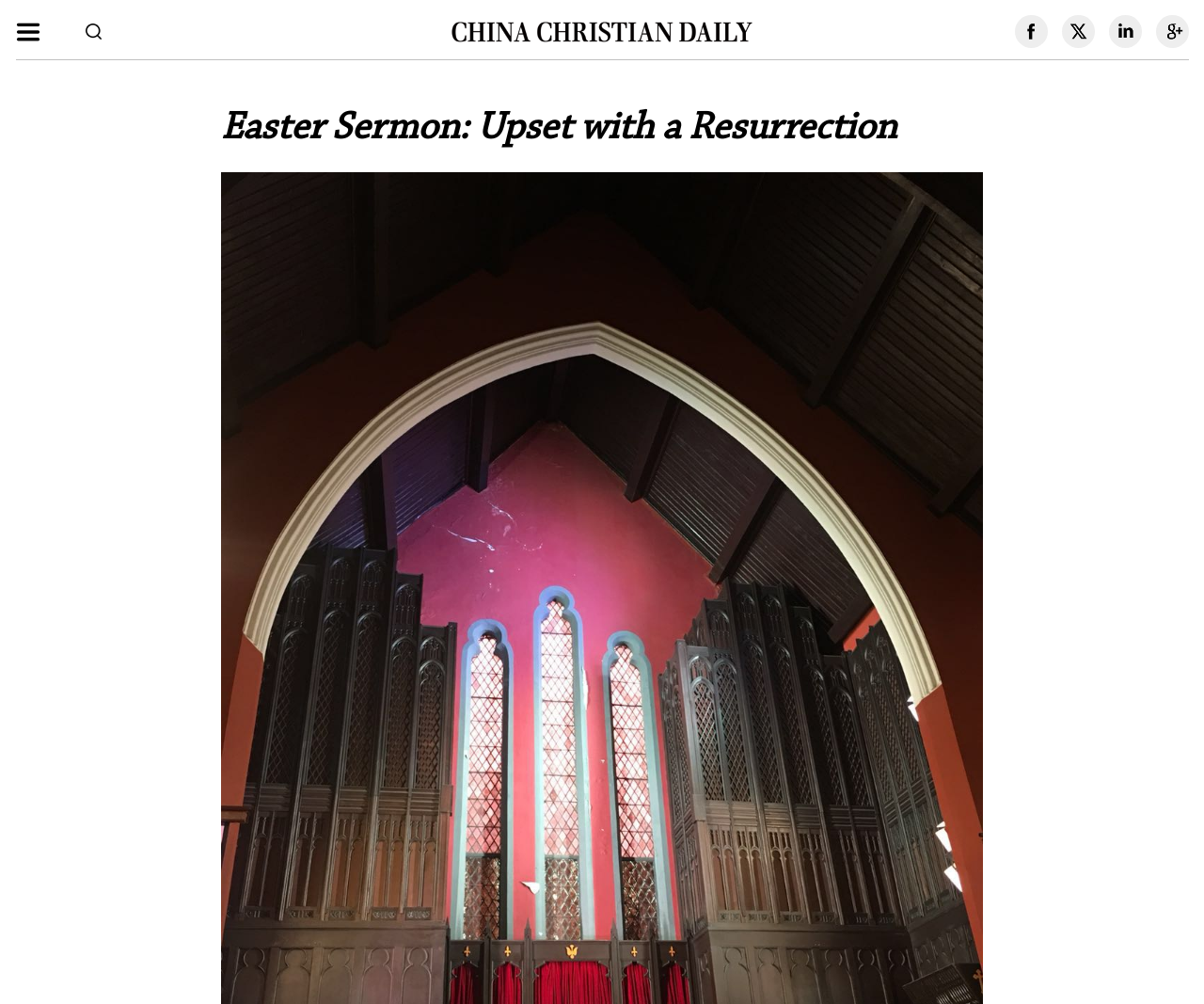Identify and provide the main heading of the webpage.

Easter Sermon: Upset with a Resurrection